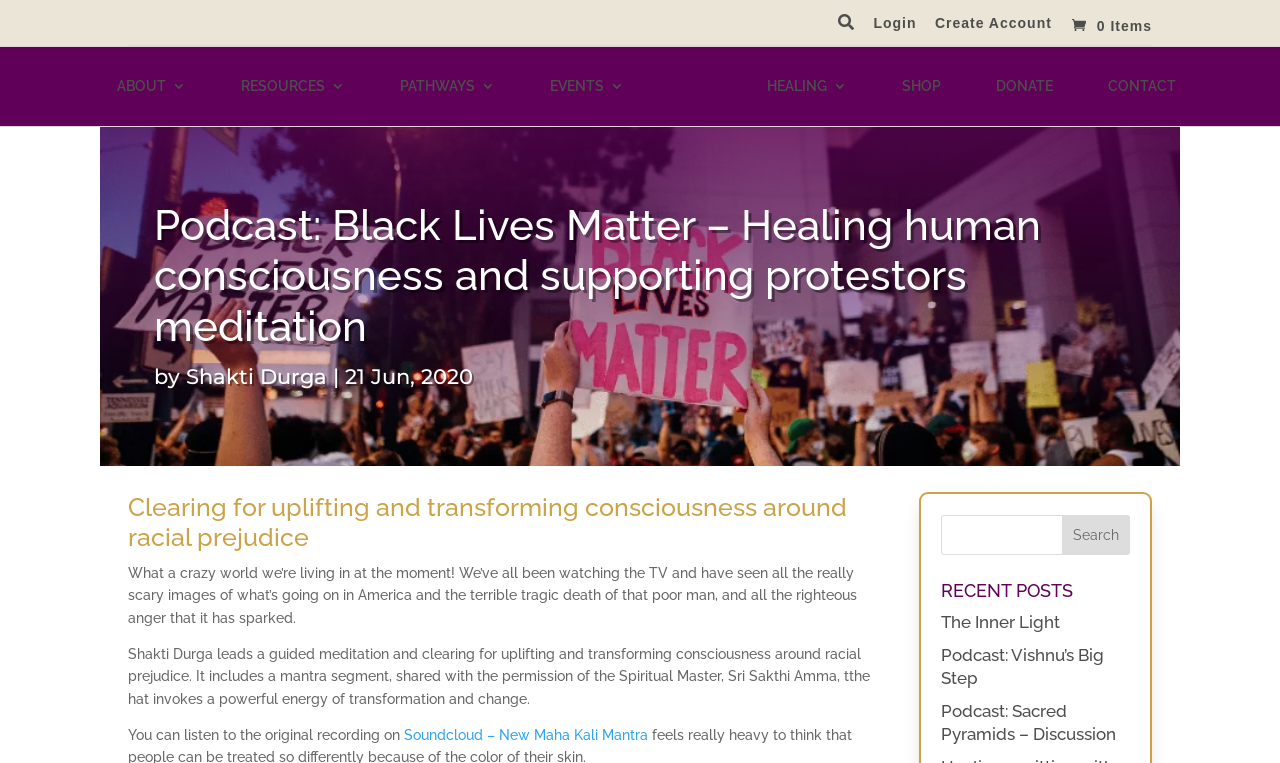Extract the main title from the webpage.

Podcast: Black Lives Matter – Healing human consciousness and supporting protestors meditation